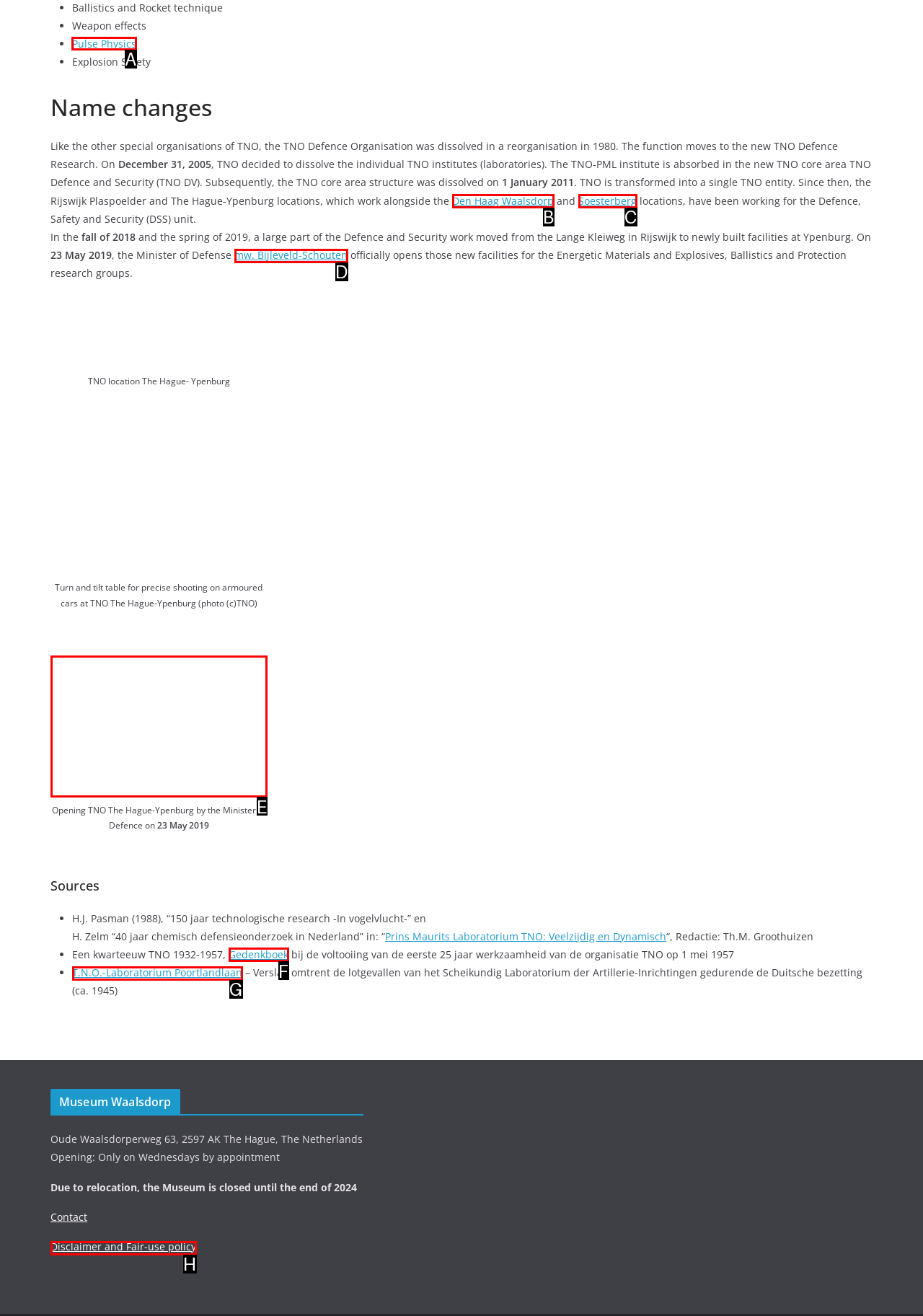To achieve the task: Click on 'Pulse Physics', which HTML element do you need to click?
Respond with the letter of the correct option from the given choices.

A